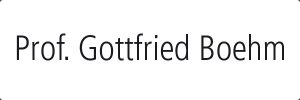Give a thorough explanation of the elements present in the image.

The image prominently features the name "Prof. Gottfried Boehm," recognizing his significant contributions as an acclaimed architect. Boehm is celebrated for his vibrant and harmonious designs, which have garnered him prestigious accolades, including the Pritzker Award. This image is part of a broader context celebrating the achievements of prominent architects and their ability to integrate innovative structures within existing urban landscapes, as exemplified in the works of Georg-Maria Hagemeyer. The emphasis on Boehm highlights his influence and standing in the field of architecture, particularly in discussions surrounding modern architectural practices and their implications for urban development.